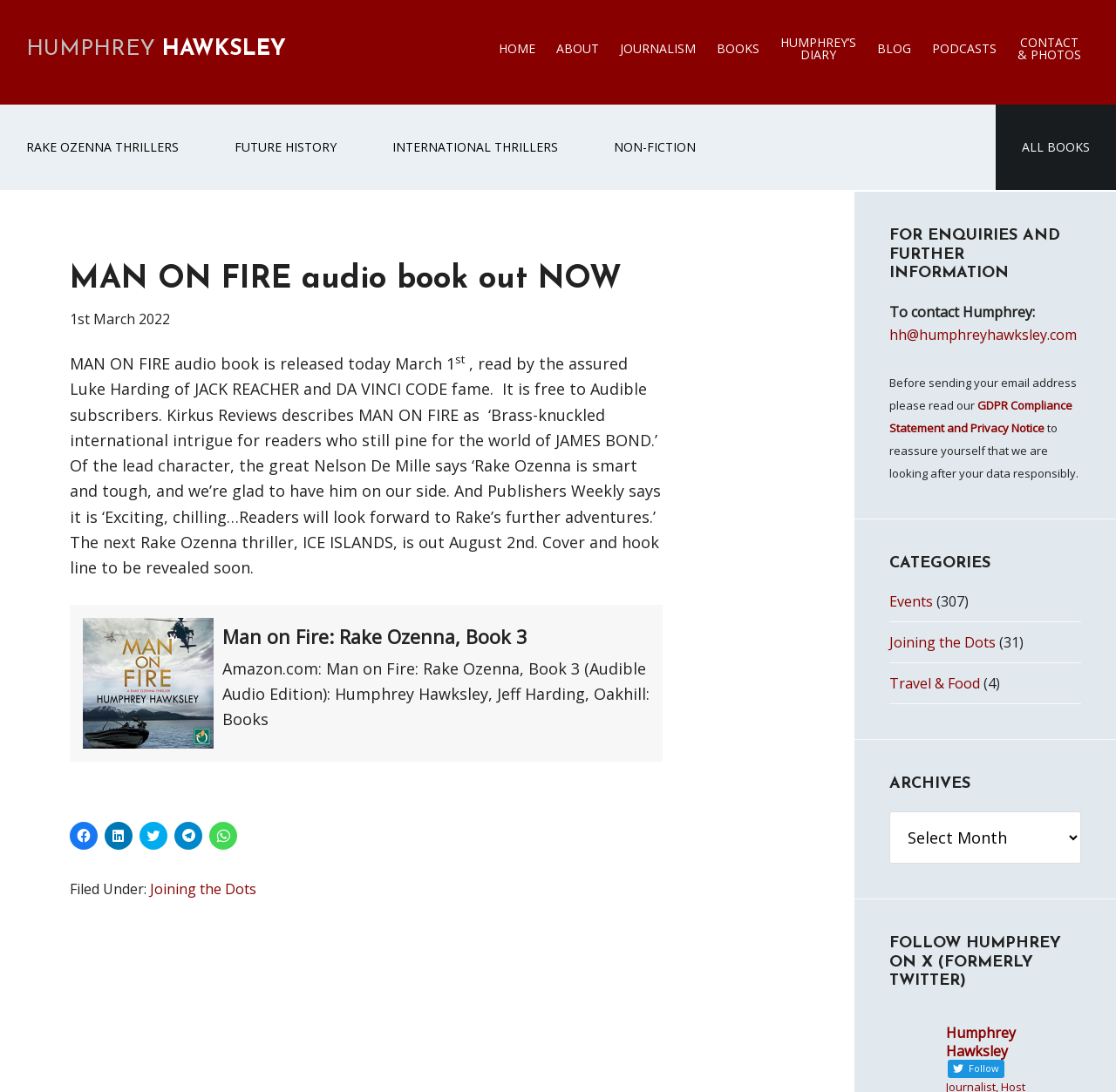Find the bounding box coordinates of the clickable region needed to perform the following instruction: "Read more about MAN ON FIRE audio book". The coordinates should be provided as four float numbers between 0 and 1, i.e., [left, top, right, bottom].

[0.062, 0.323, 0.408, 0.343]